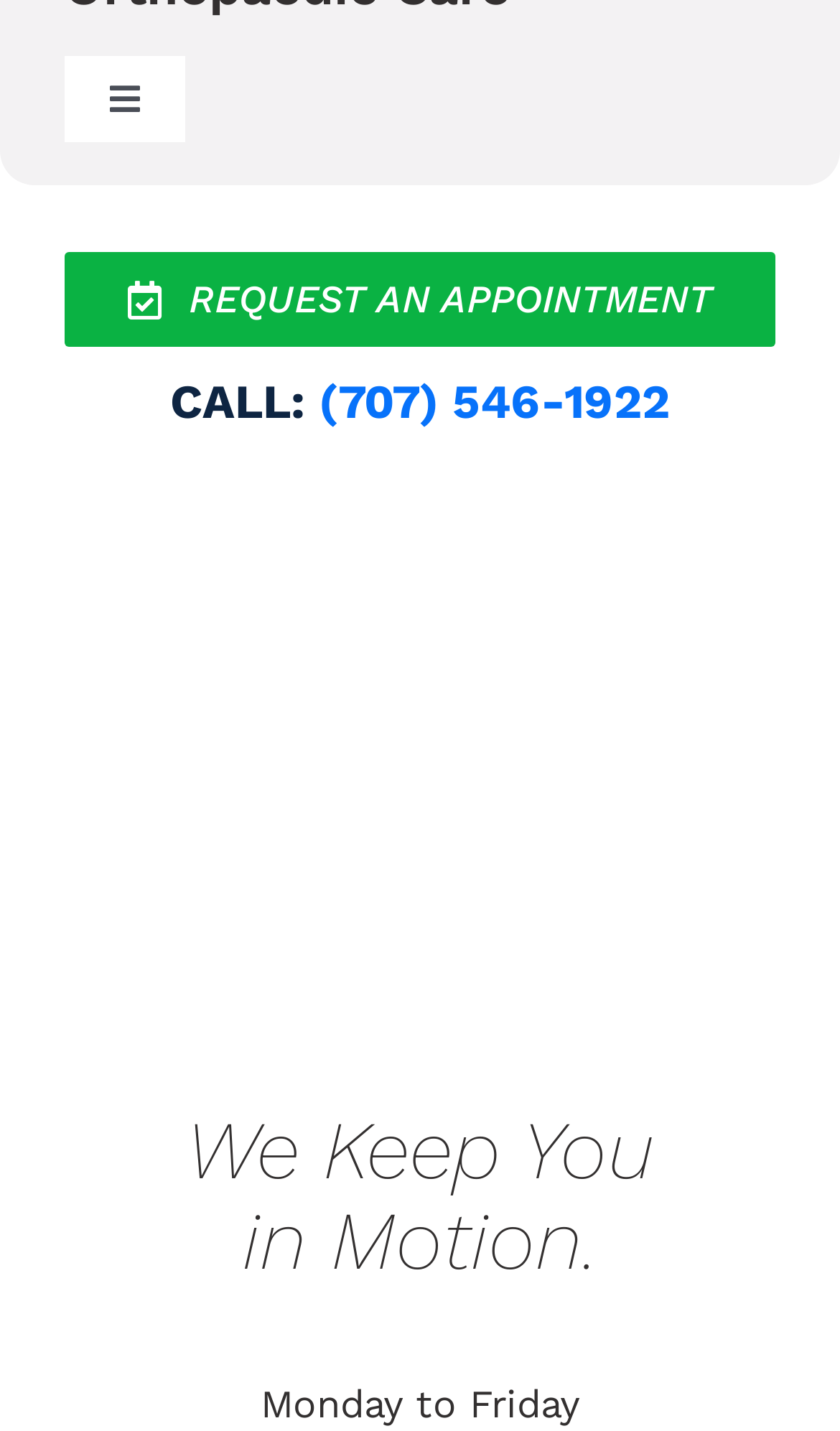Determine the bounding box coordinates for the clickable element required to fulfill the instruction: "Call (707) 546-1922". Provide the coordinates as four float numbers between 0 and 1, i.e., [left, top, right, bottom].

[0.379, 0.262, 0.797, 0.3]